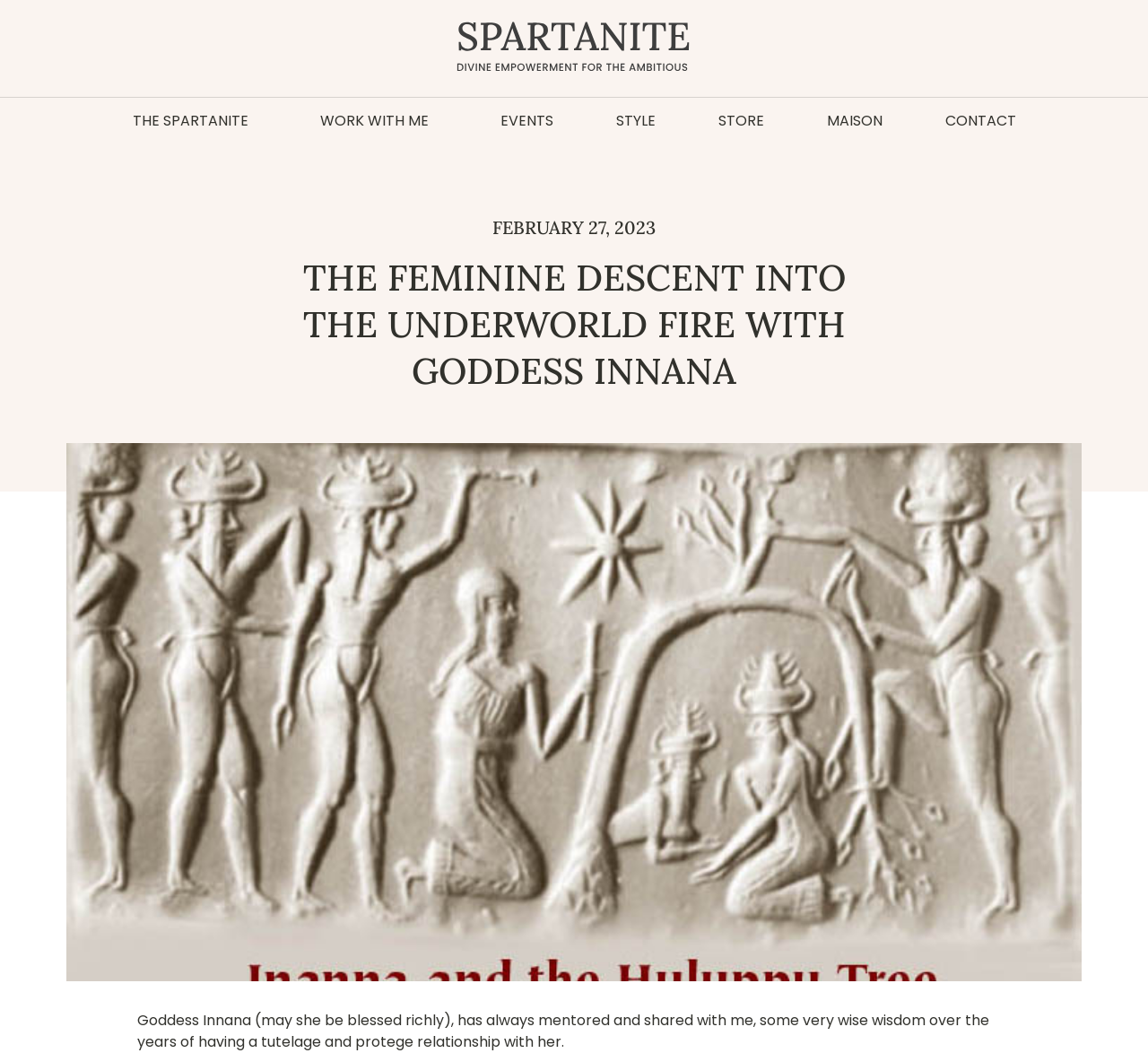Extract the heading text from the webpage.

THE FEMININE DESCENT INTO THE UNDERWORLD FIRE WITH GODDESS INNANA